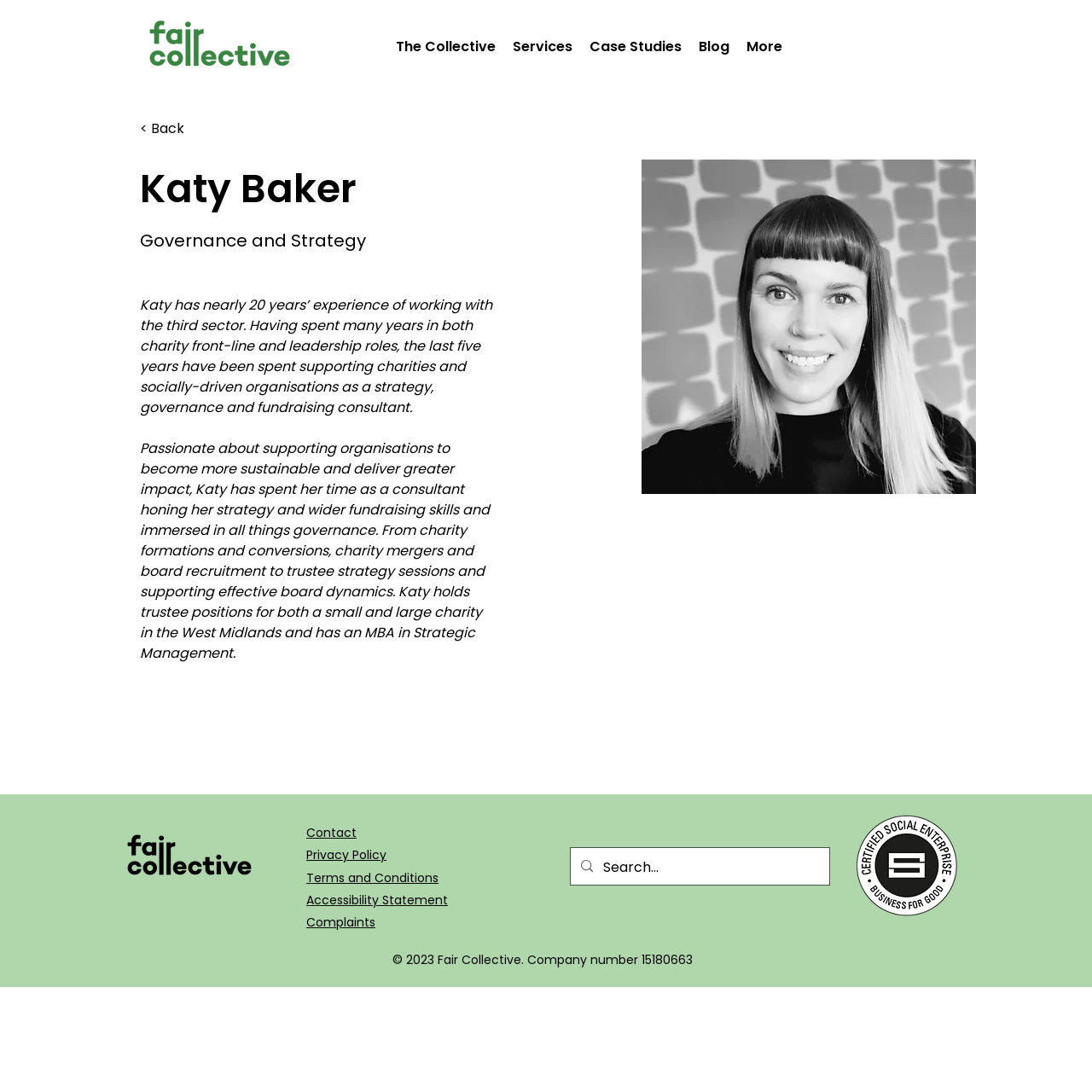Provide the bounding box coordinates of the HTML element described by the text: "Services".

[0.462, 0.033, 0.532, 0.053]